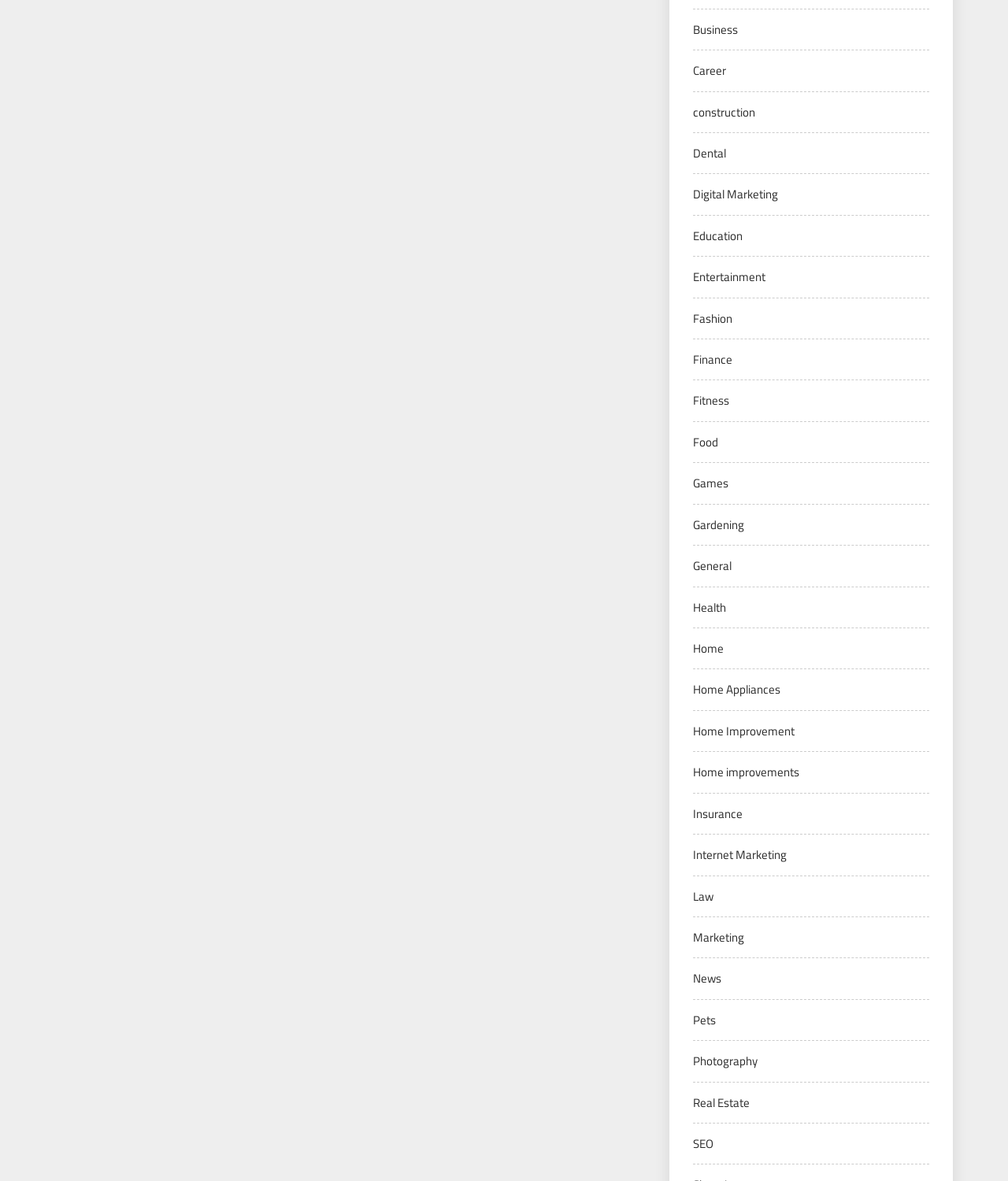What is the category above 'Digital Marketing'?
Your answer should be a single word or phrase derived from the screenshot.

Education